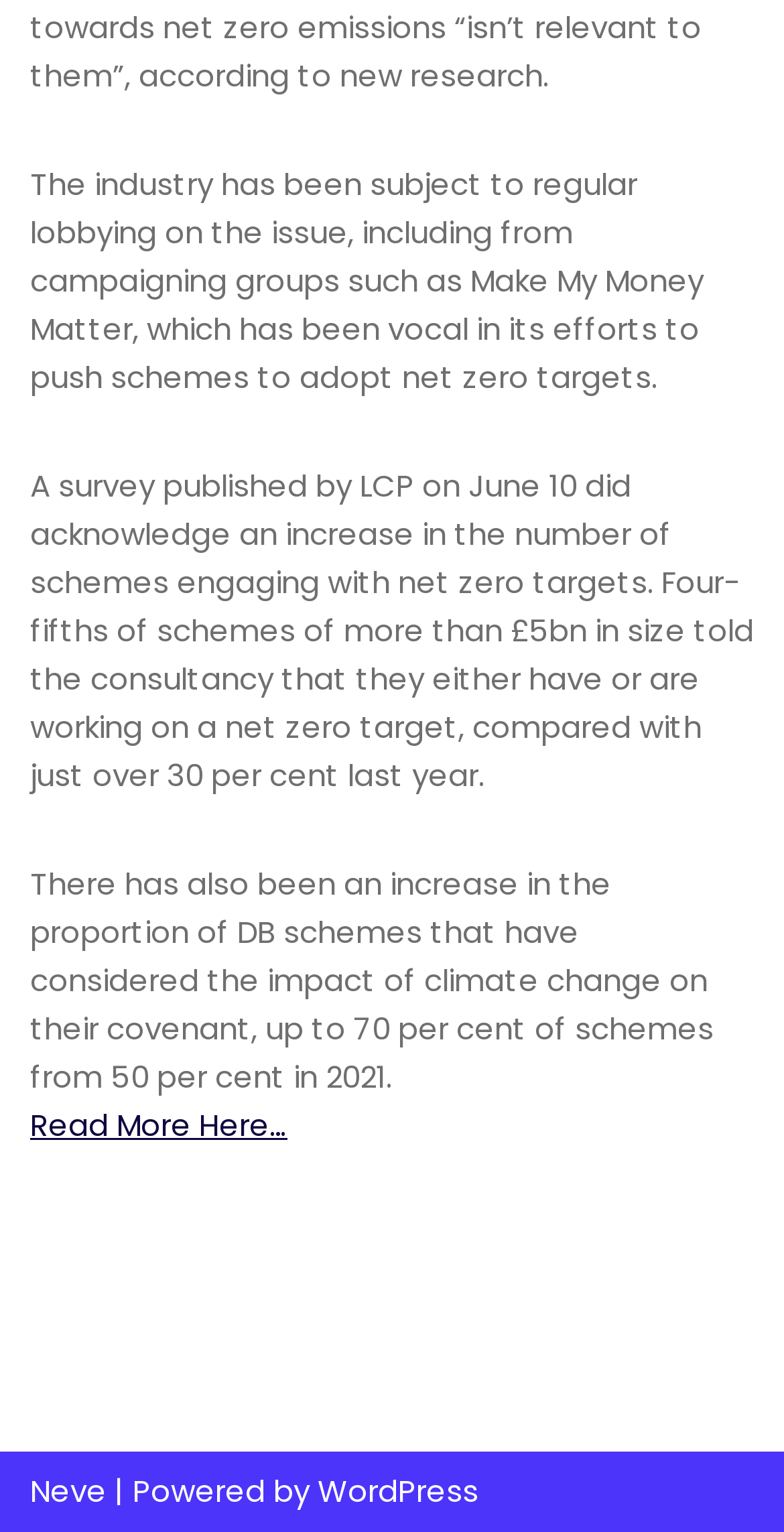What percentage of schemes have considered climate change impact?
Use the image to give a comprehensive and detailed response to the question.

According to the text, 'There has also been an increase in the proportion of DB schemes that have considered the impact of climate change on their covenant, up to 70 per cent of schemes from 50 per cent in 2021.' This information can be found in the third paragraph of the article.